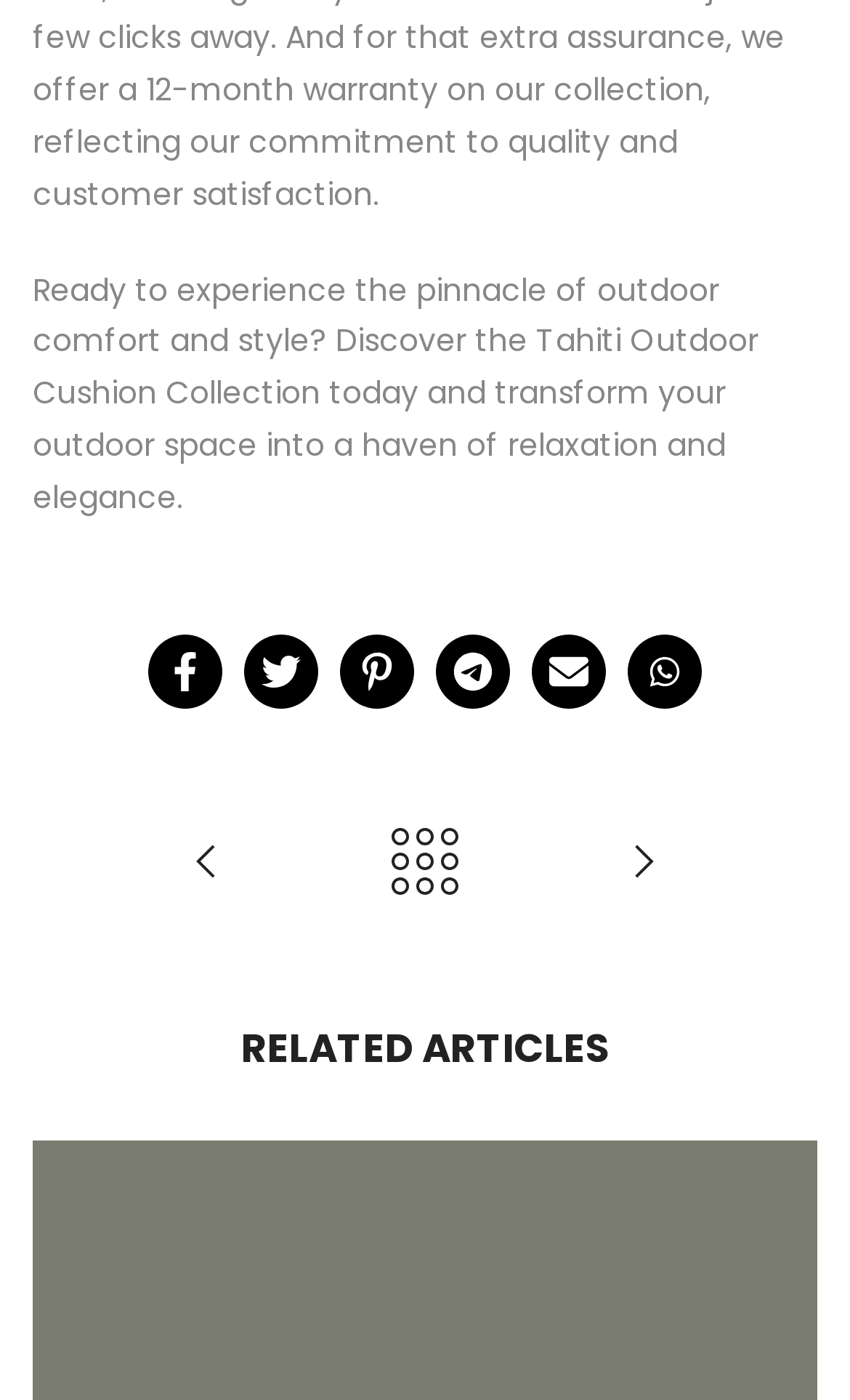Identify the bounding box coordinates necessary to click and complete the given instruction: "Click the logo of ThEEN e.V.".

None